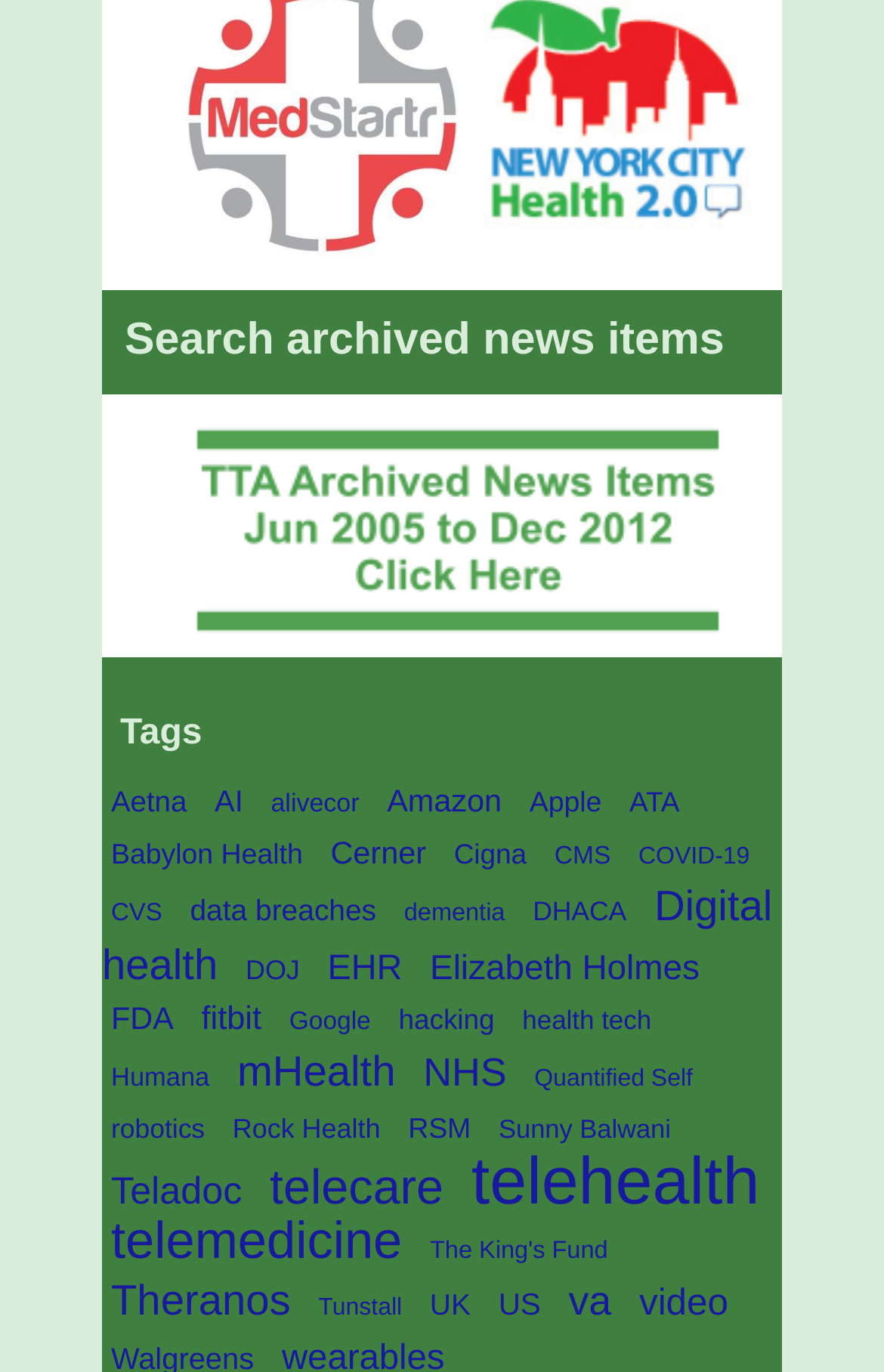Answer the question below in one word or phrase:
How many tags are available on this webpage?

49